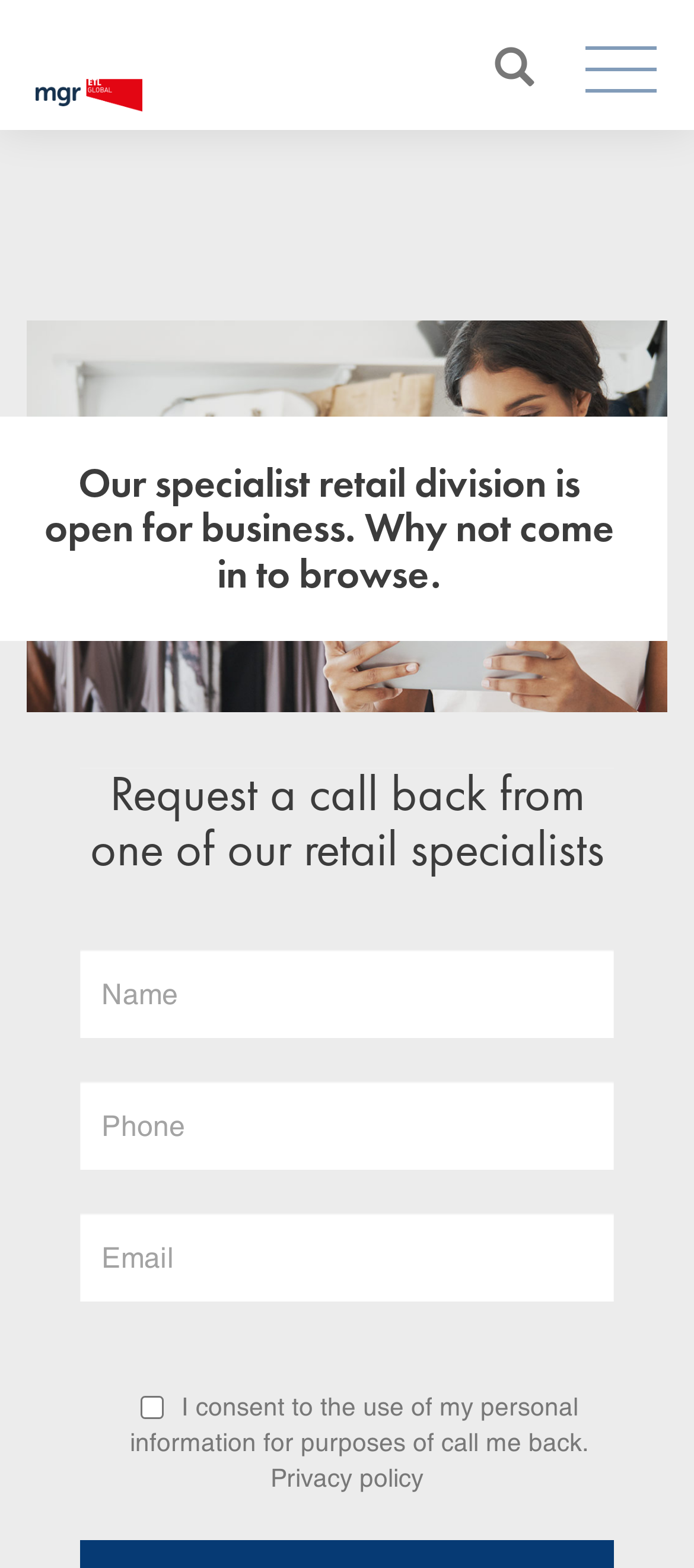What is the link at the bottom of the page?
Carefully analyze the image and provide a thorough answer to the question.

The link at the bottom of the page is labeled 'Privacy policy', which suggests that it leads to a page that outlines the website's privacy policy and how user information is handled.